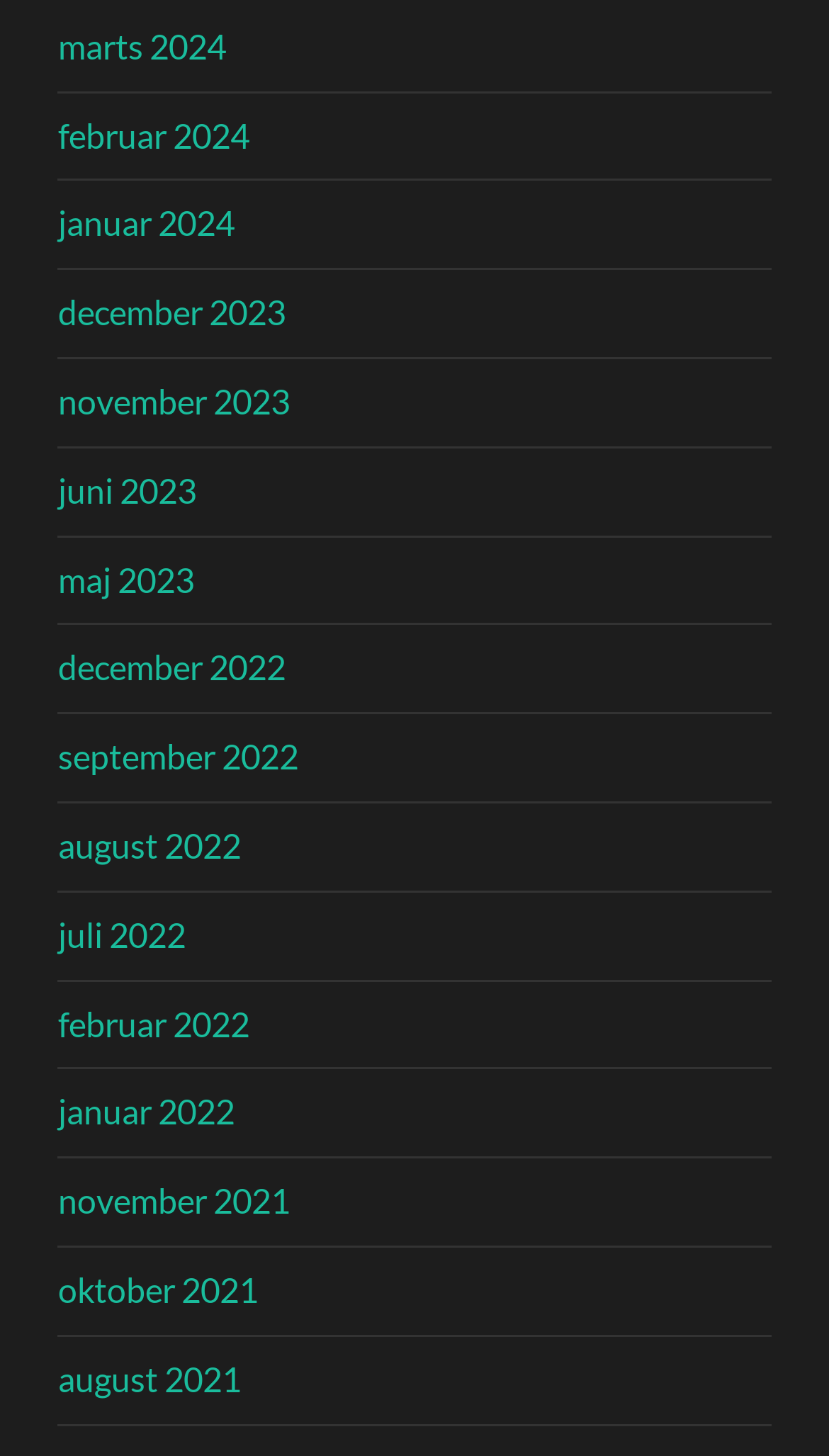Please provide the bounding box coordinates in the format (top-left x, top-left y, bottom-right x, bottom-right y). Remember, all values are floating point numbers between 0 and 1. What is the bounding box coordinate of the region described as: november 2023

[0.07, 0.261, 0.349, 0.289]